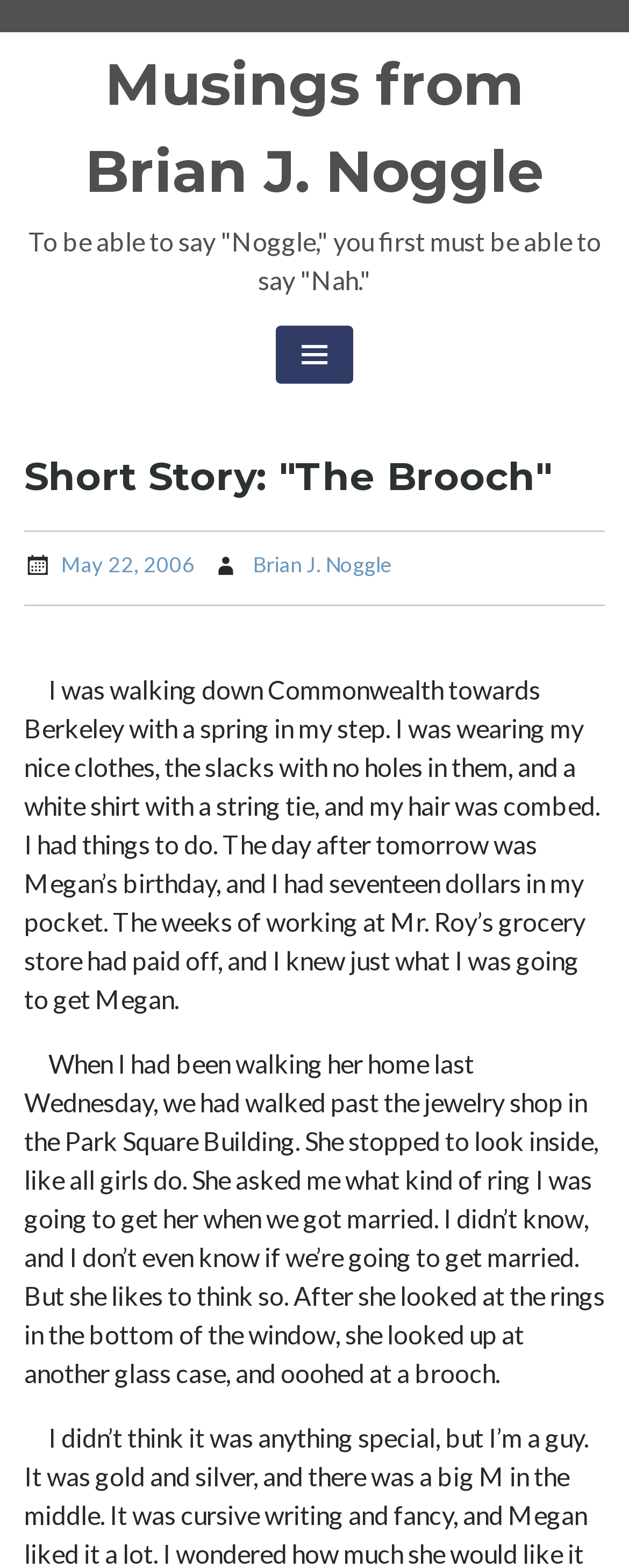What did Megan like in the jewelry shop?
Examine the image closely and answer the question with as much detail as possible.

According to the story, Megan stopped to look inside the jewelry shop and liked a brooch in a glass case, which caught her attention.